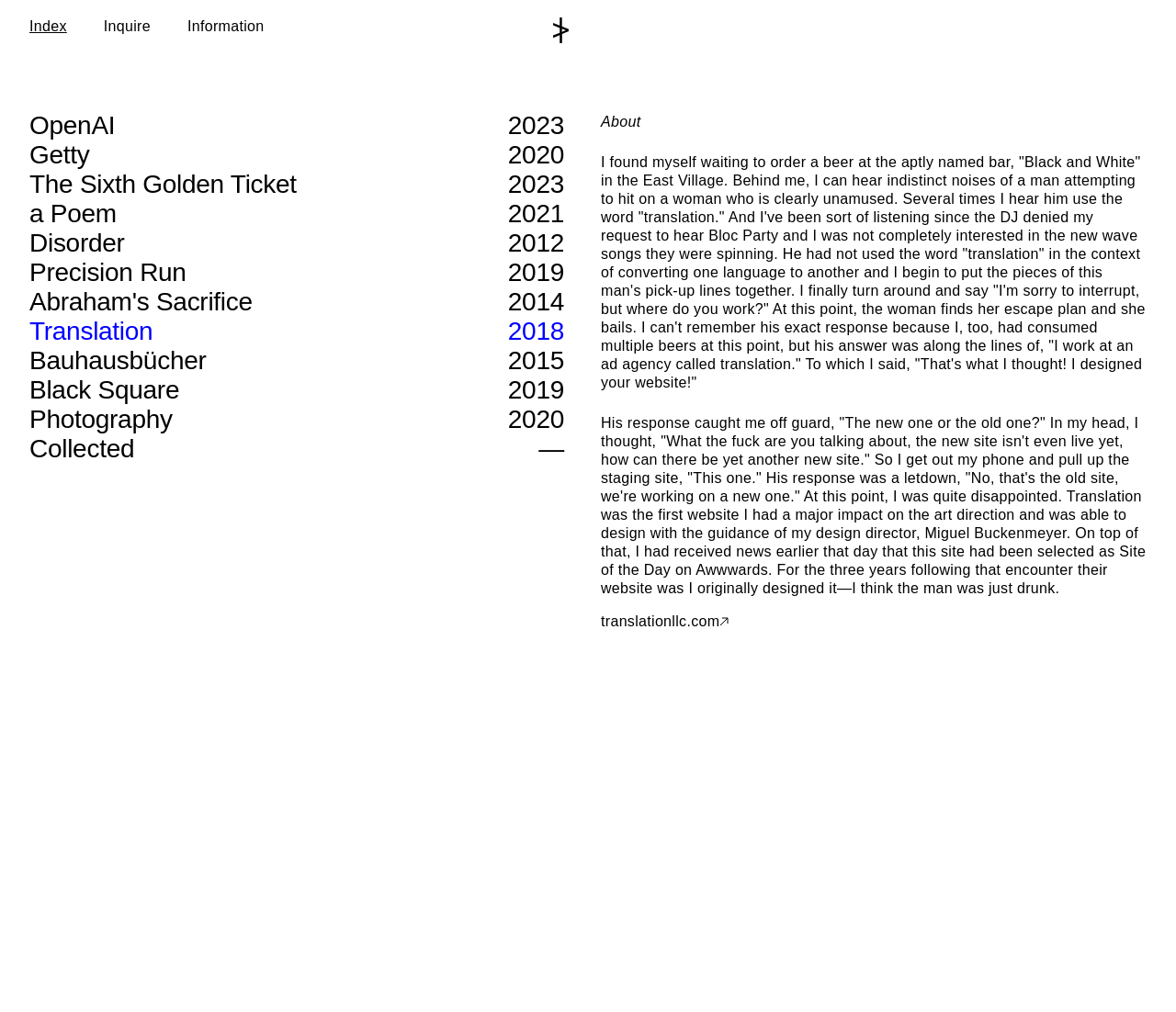Show me the bounding box coordinates of the clickable region to achieve the task as per the instruction: "Click on the 'Inquire' link".

[0.088, 0.018, 0.128, 0.034]